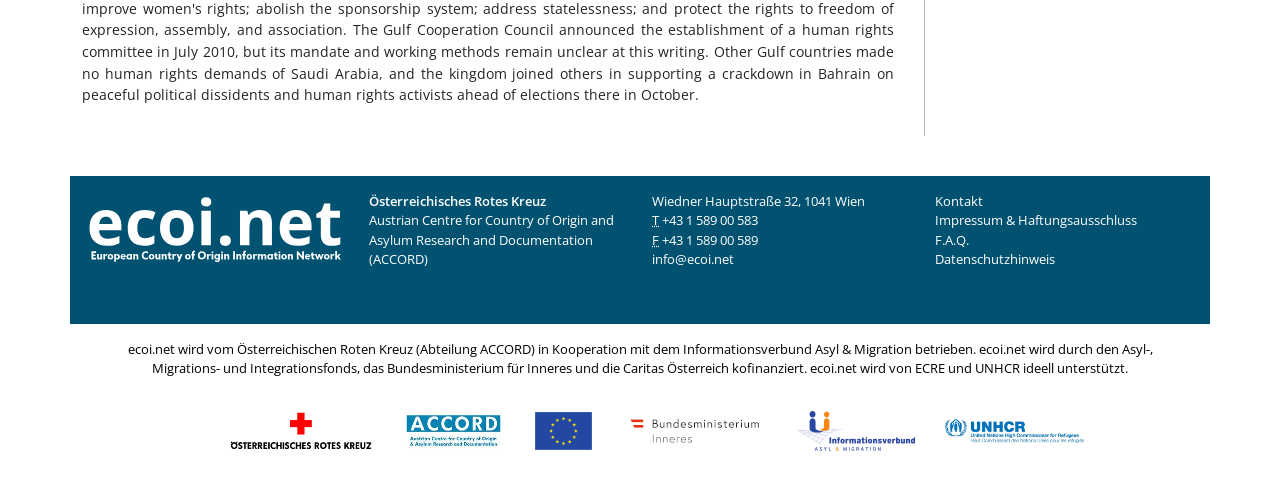Please answer the following question using a single word or phrase: 
What is the phone number of the organization?

+43 1 589 00 583